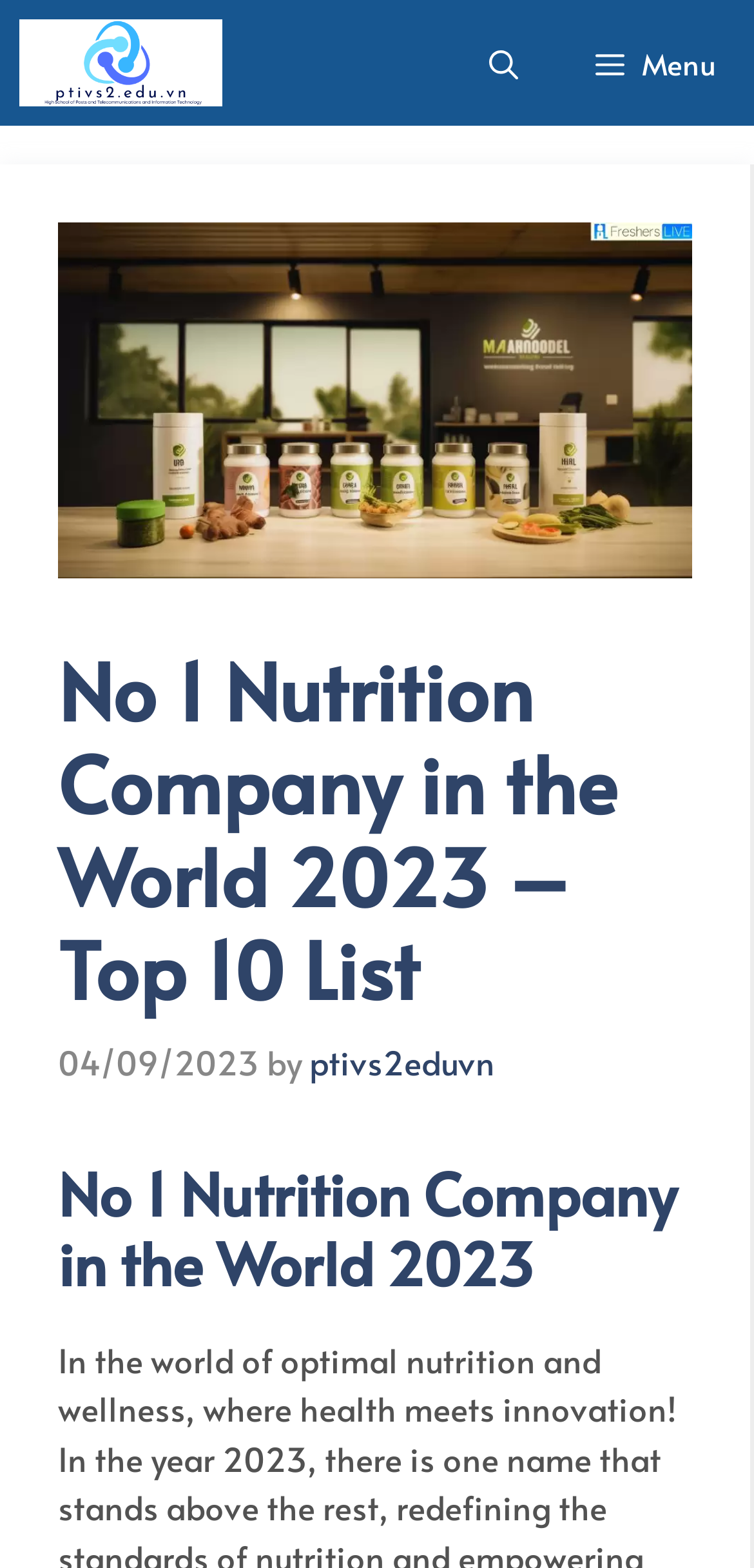Is there a search function on the webpage?
Please answer the question with a detailed response using the information from the screenshot.

I found the answer by looking at the button with the text 'Open search'. This button suggests that there is a search function available on the webpage.